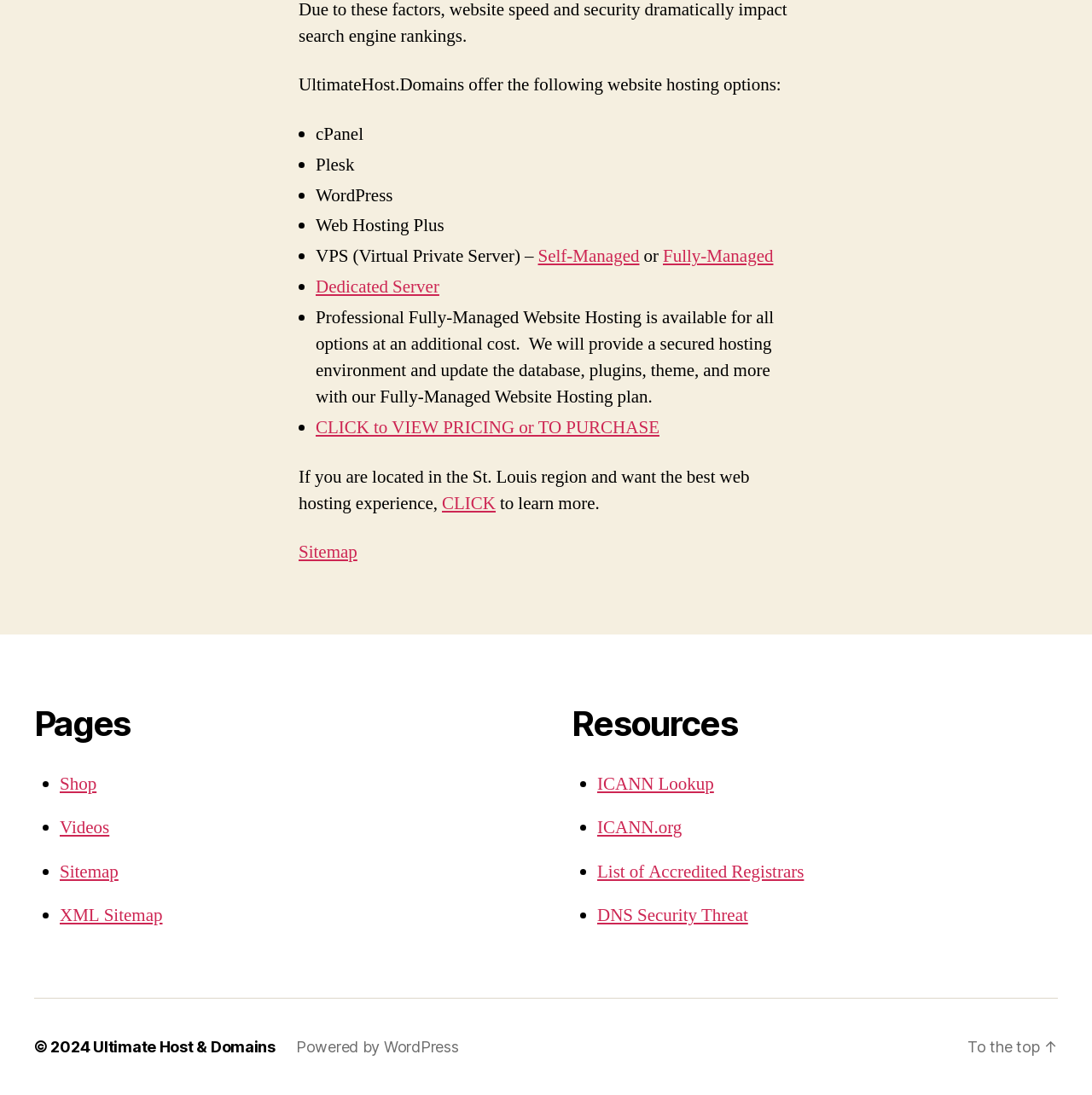Please identify the coordinates of the bounding box that should be clicked to fulfill this instruction: "Click to view pricing or to purchase".

[0.289, 0.38, 0.604, 0.401]